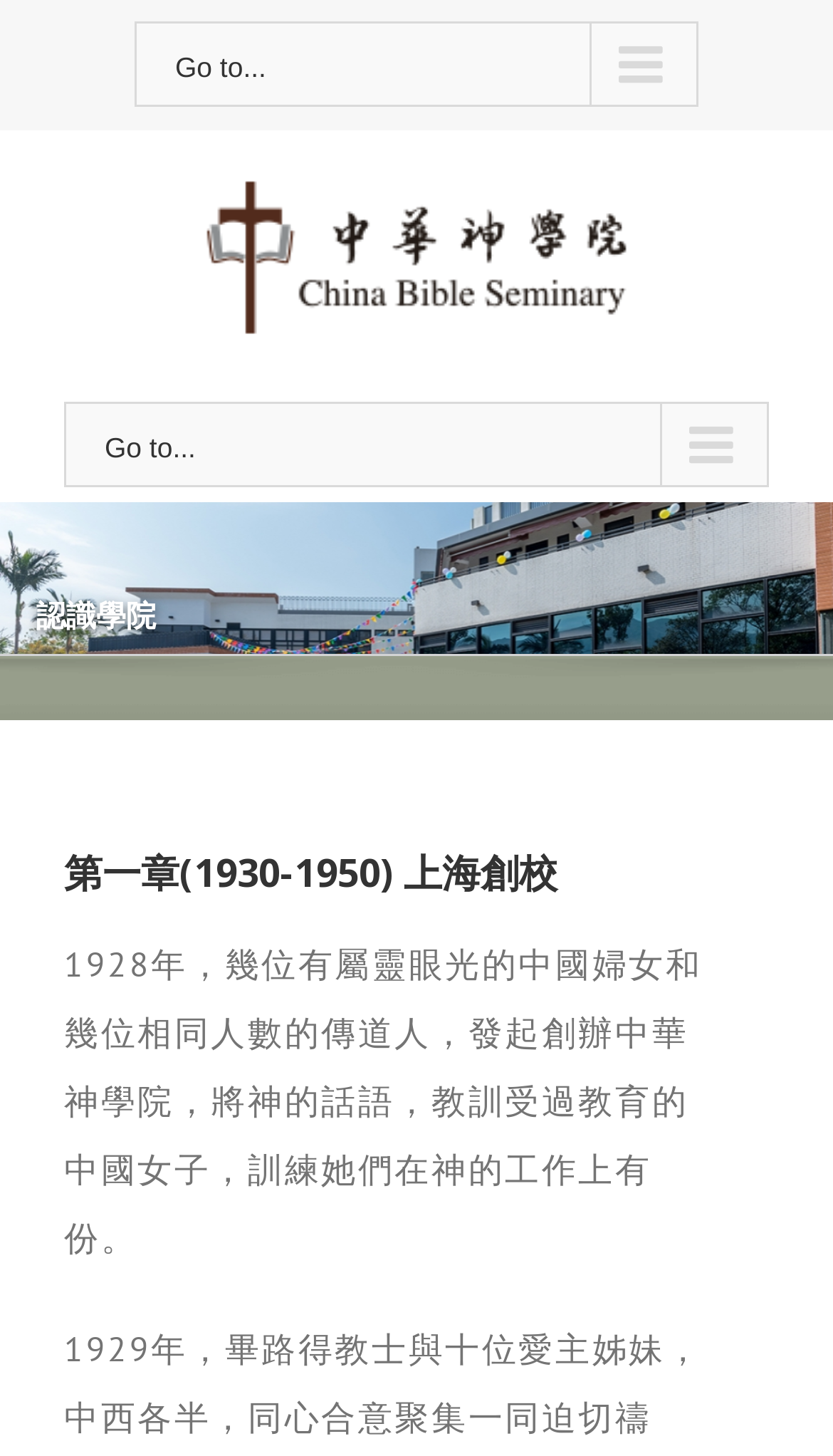Give a detailed explanation of the elements present on the webpage.

The webpage is about the history of a Christian institution, 中華神學院 (China Theological Seminary). At the top-left corner, there is a logo of the institution, which is an image with a link to the institution's homepage. Below the logo, there are two navigation menus, one for secondary mobile menu and the other for main menu mobile, both of which are located at the top of the page.

The main content of the page is divided into sections, with headings and paragraphs of text. The first section is titled "第一章(1930-1950) 上海創校" (Chapter 1: 1930-1950, Shanghai Founding), which is located at the top-center of the page. Below the heading, there is a paragraph of text that describes the founding of the institution in 1928 by several Chinese ladies and pastors who had spiritual foresight.

To the left of the main content, there is a static text "認識學院" (About the Institution), which serves as a title or a label for the section. The text is located at the top-left corner of the main content area.

Overall, the webpage has a simple and clean layout, with a focus on presenting the history of the institution through text and headings.